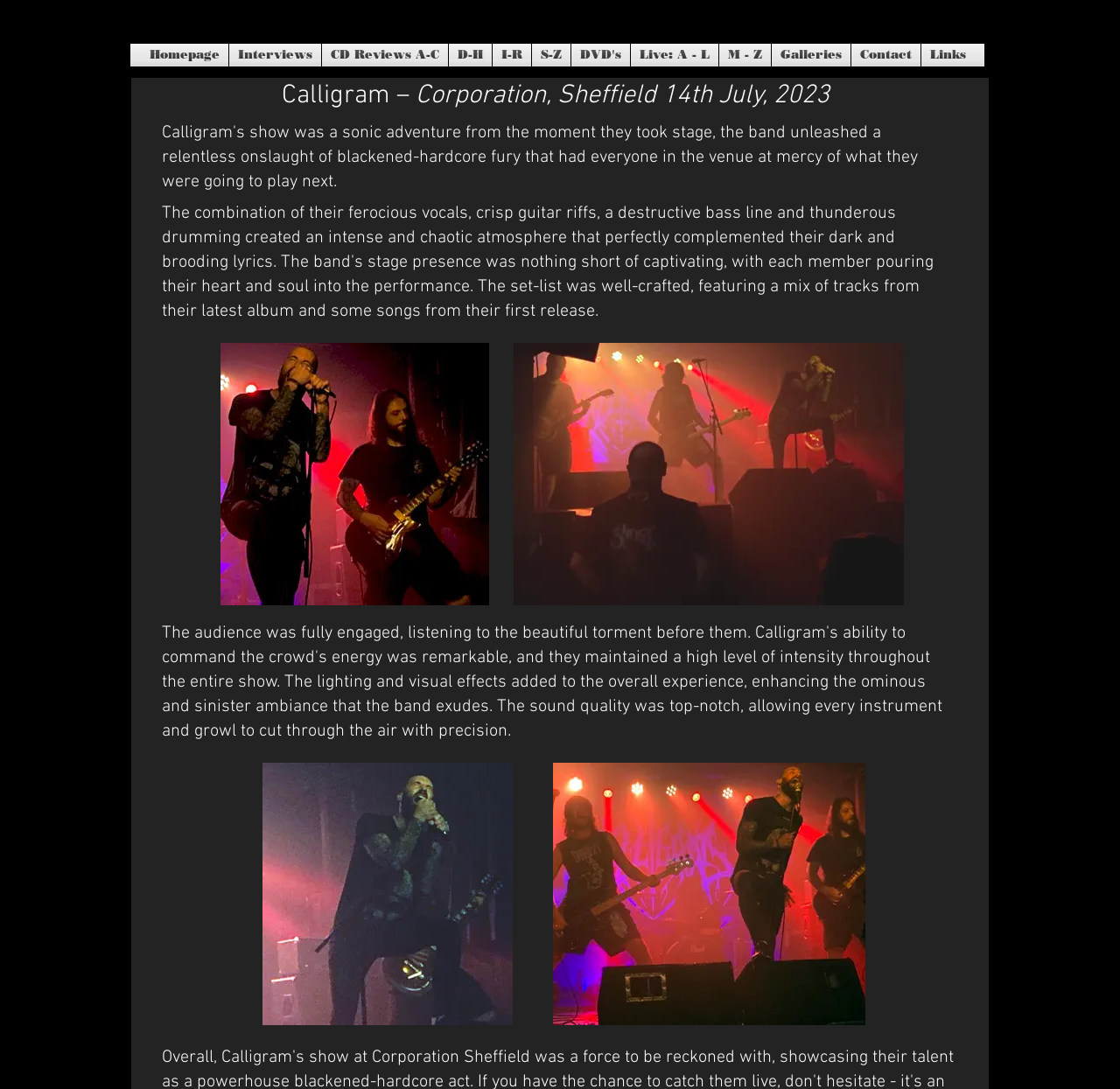Please identify the bounding box coordinates of the clickable area that will allow you to execute the instruction: "go to homepage".

[0.125, 0.04, 0.204, 0.061]